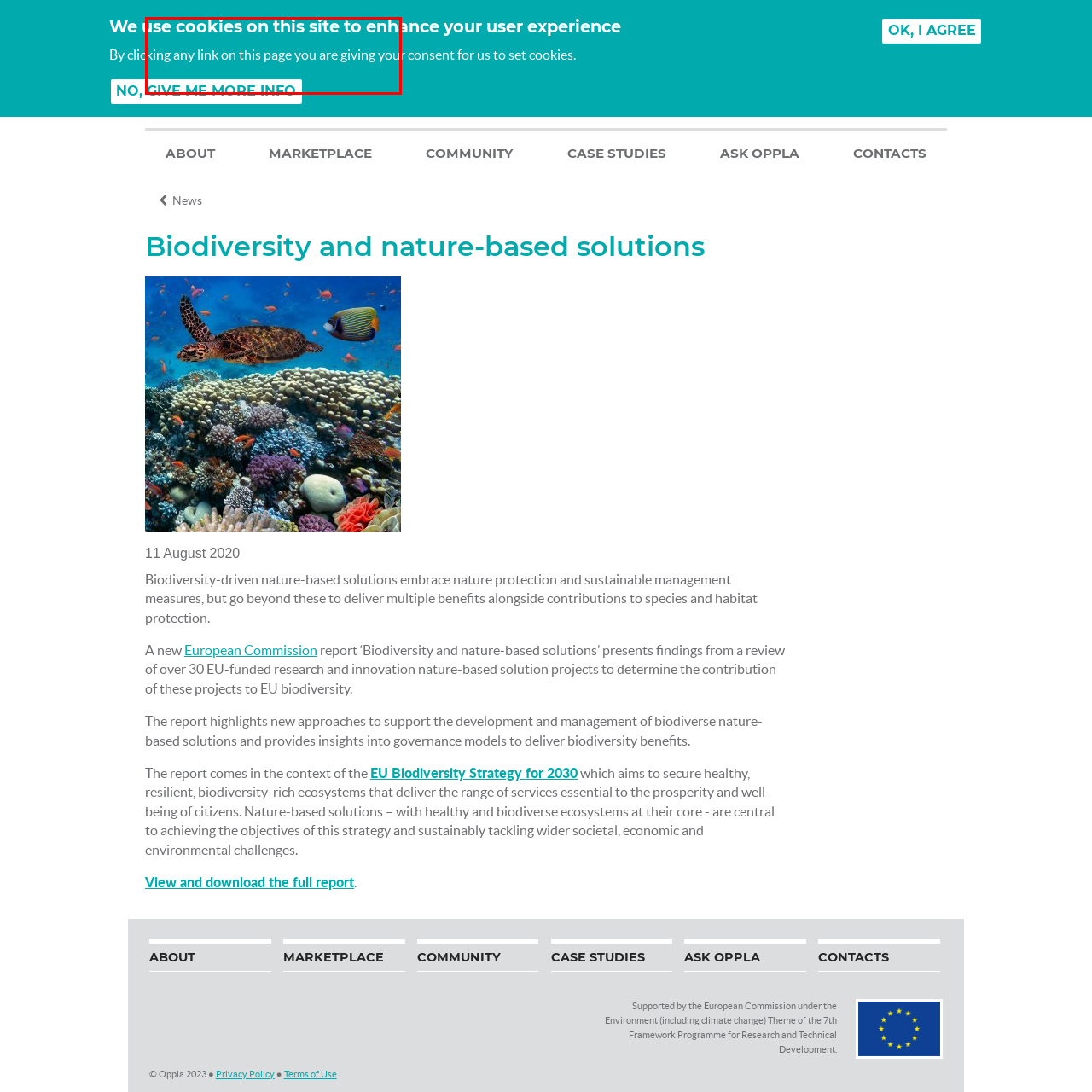Check the area bordered by the red box and provide a single word or phrase as the answer to the question: What is the purpose of the cookie consent banner?

Inform users about cookie policy